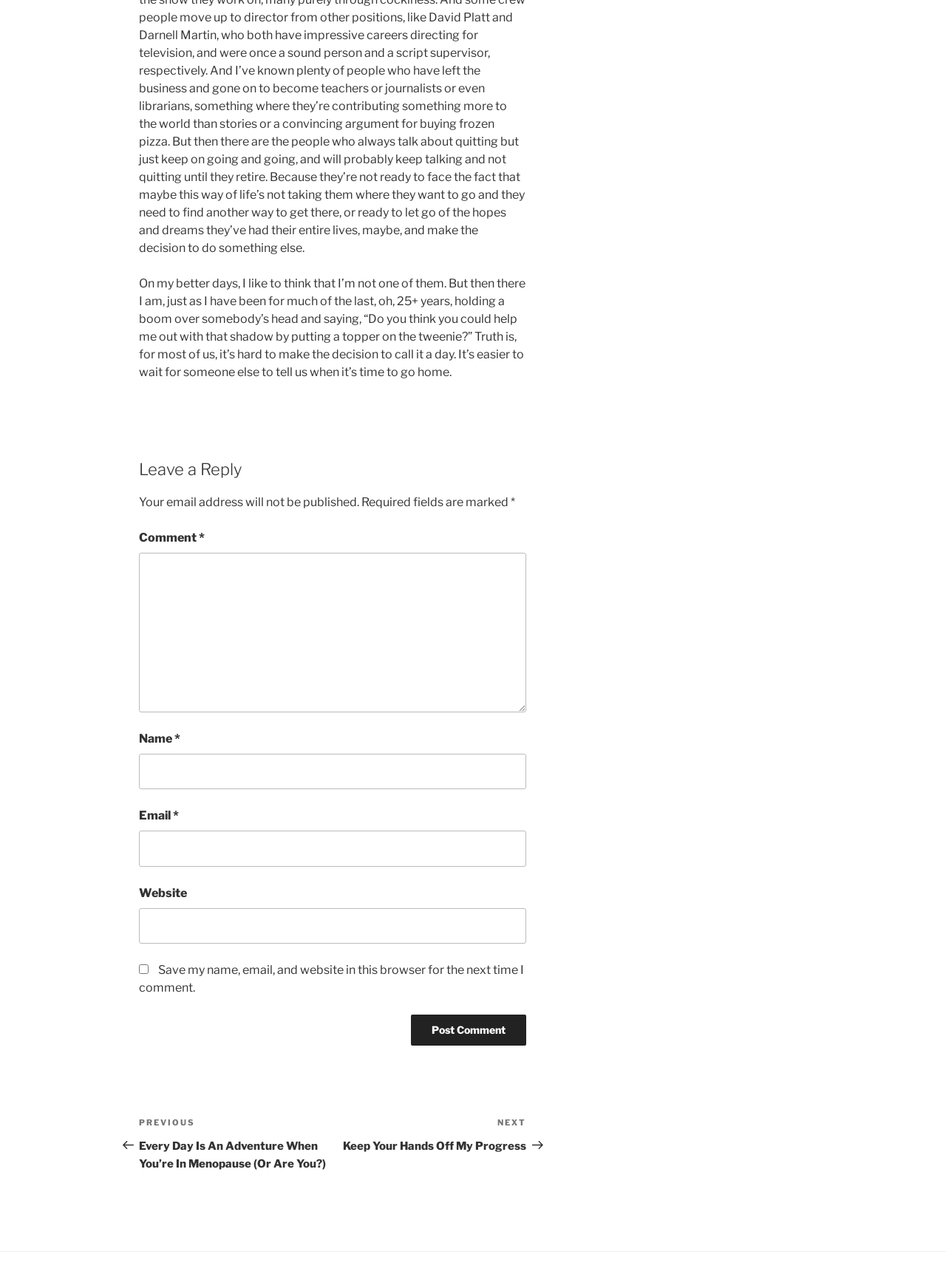Refer to the image and answer the question with as much detail as possible: What is the author talking about in the first paragraph?

The author is sharing their personal experience and struggles, specifically mentioning how they have been doing something for 25+ years and finding it hard to decide when to stop.